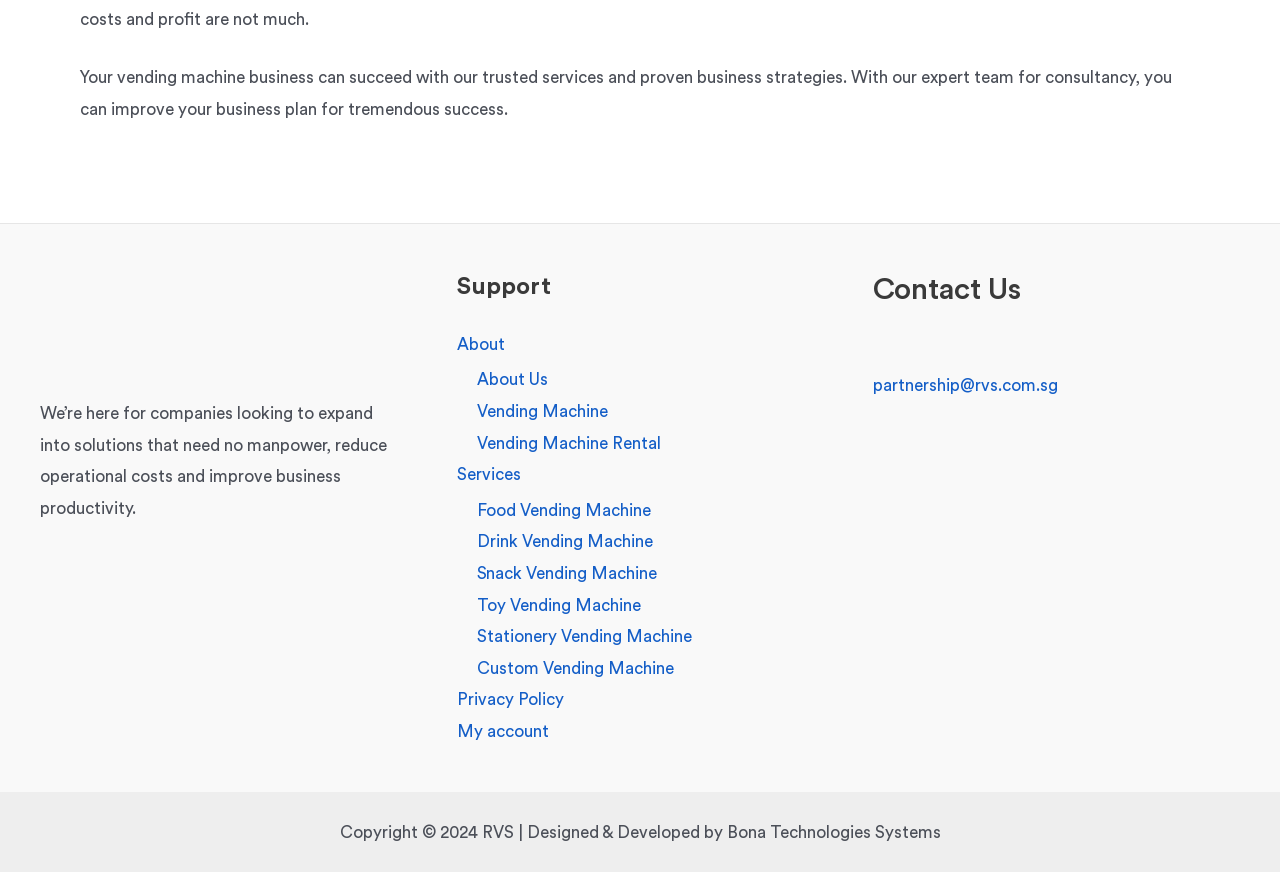Select the bounding box coordinates of the element I need to click to carry out the following instruction: "Read about the company".

[0.357, 0.384, 0.394, 0.404]